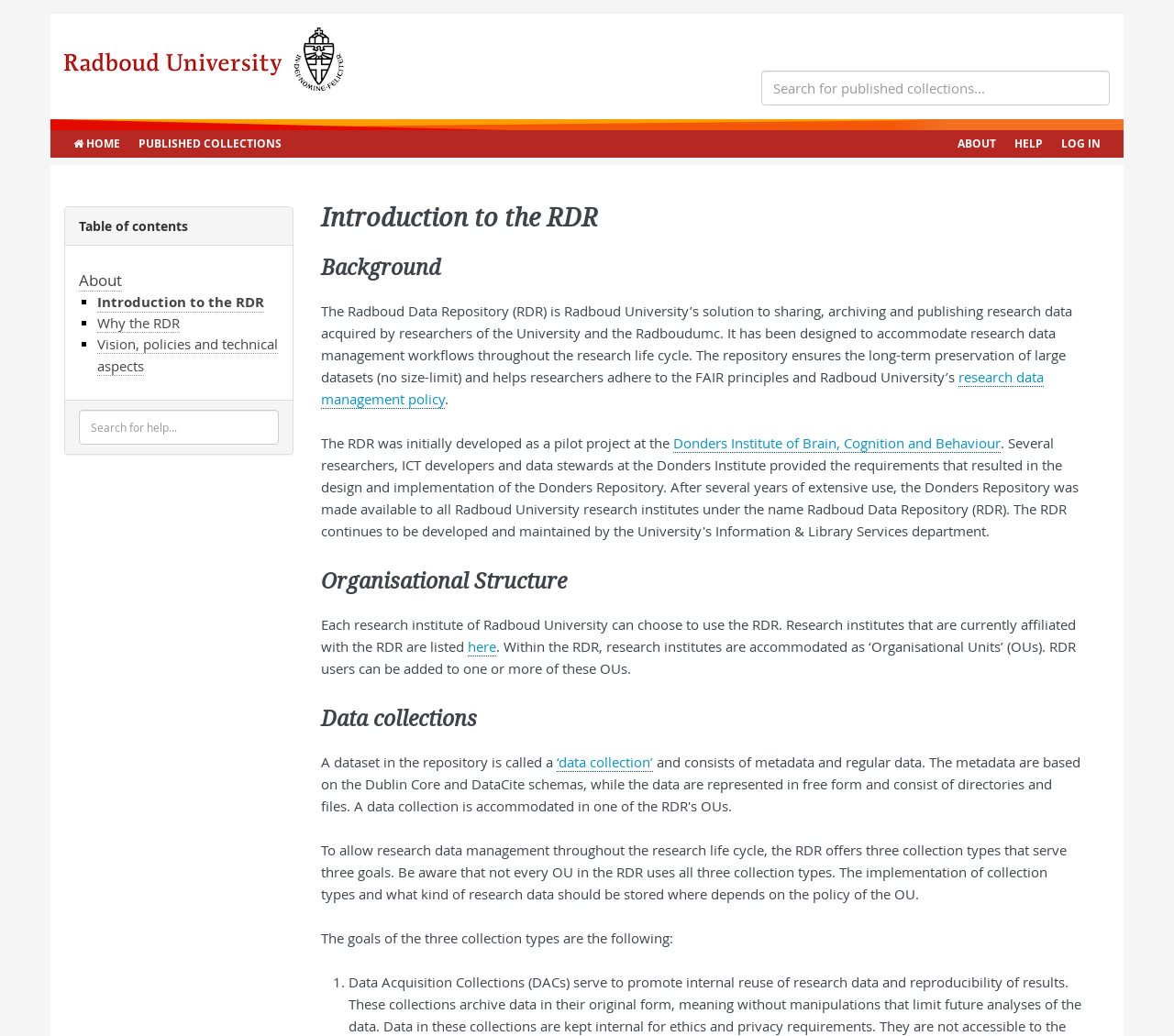From the given element description: "Why the RDR", find the bounding box for the UI element. Provide the coordinates as four float numbers between 0 and 1, in the order [left, top, right, bottom].

[0.083, 0.303, 0.153, 0.322]